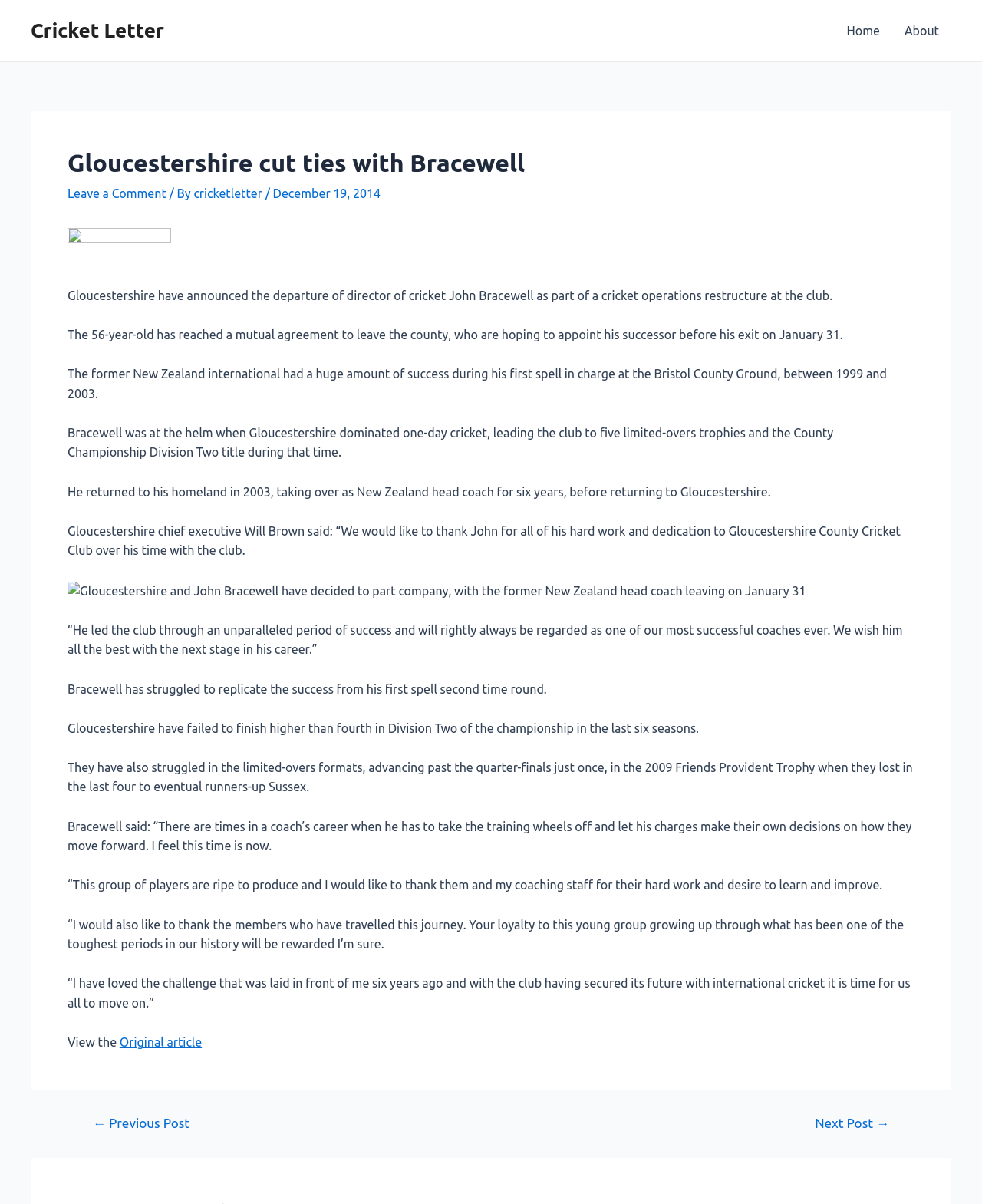How old is John Bracewell?
Based on the screenshot, respond with a single word or phrase.

56